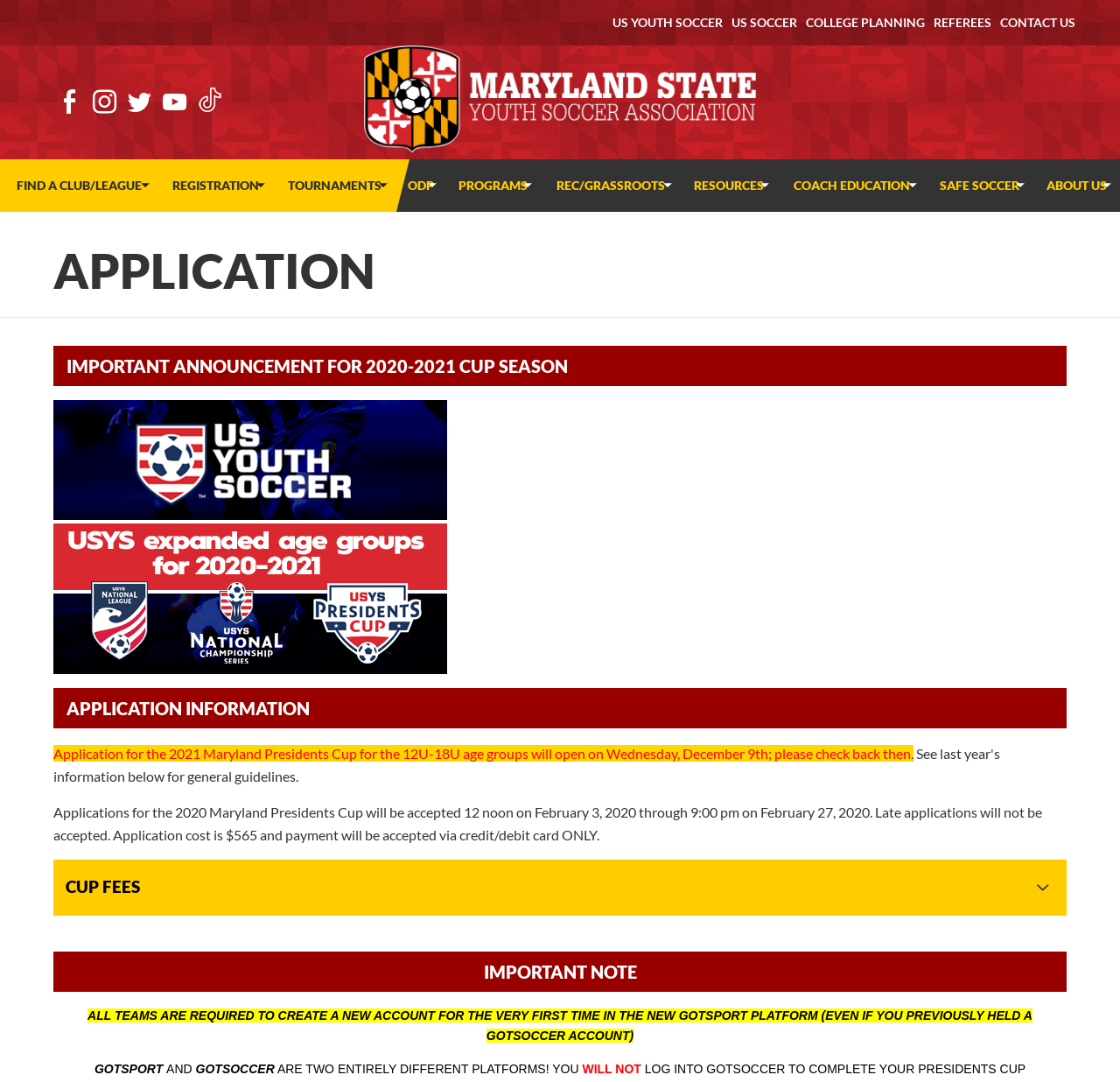Provide the bounding box coordinates for the UI element that is described as: "Cup Draw".

[0.0, 0.285, 0.114, 0.304]